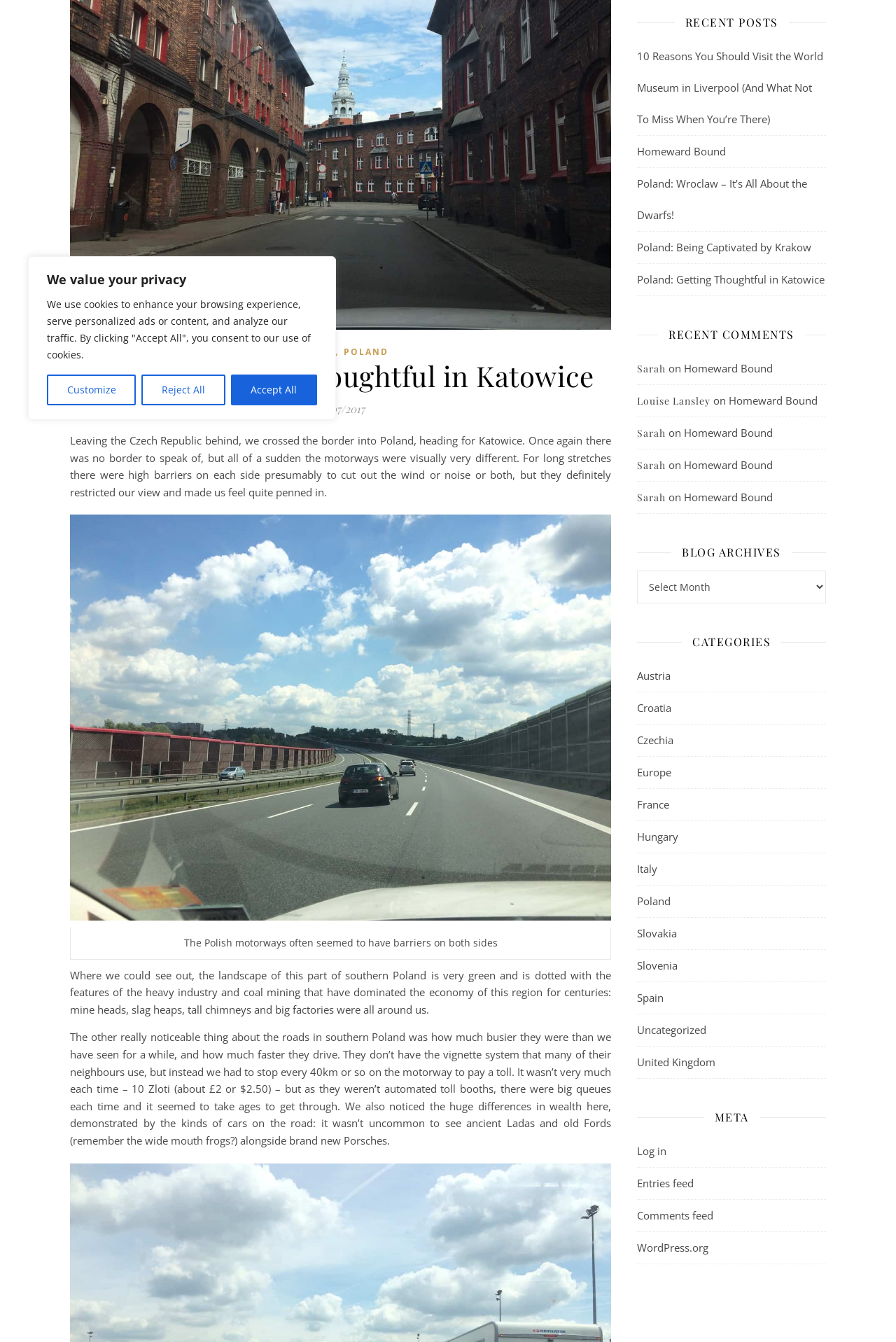Predict the bounding box of the UI element based on the description: "Uncategorized". The coordinates should be four float numbers between 0 and 1, formatted as [left, top, right, bottom].

[0.711, 0.756, 0.788, 0.779]